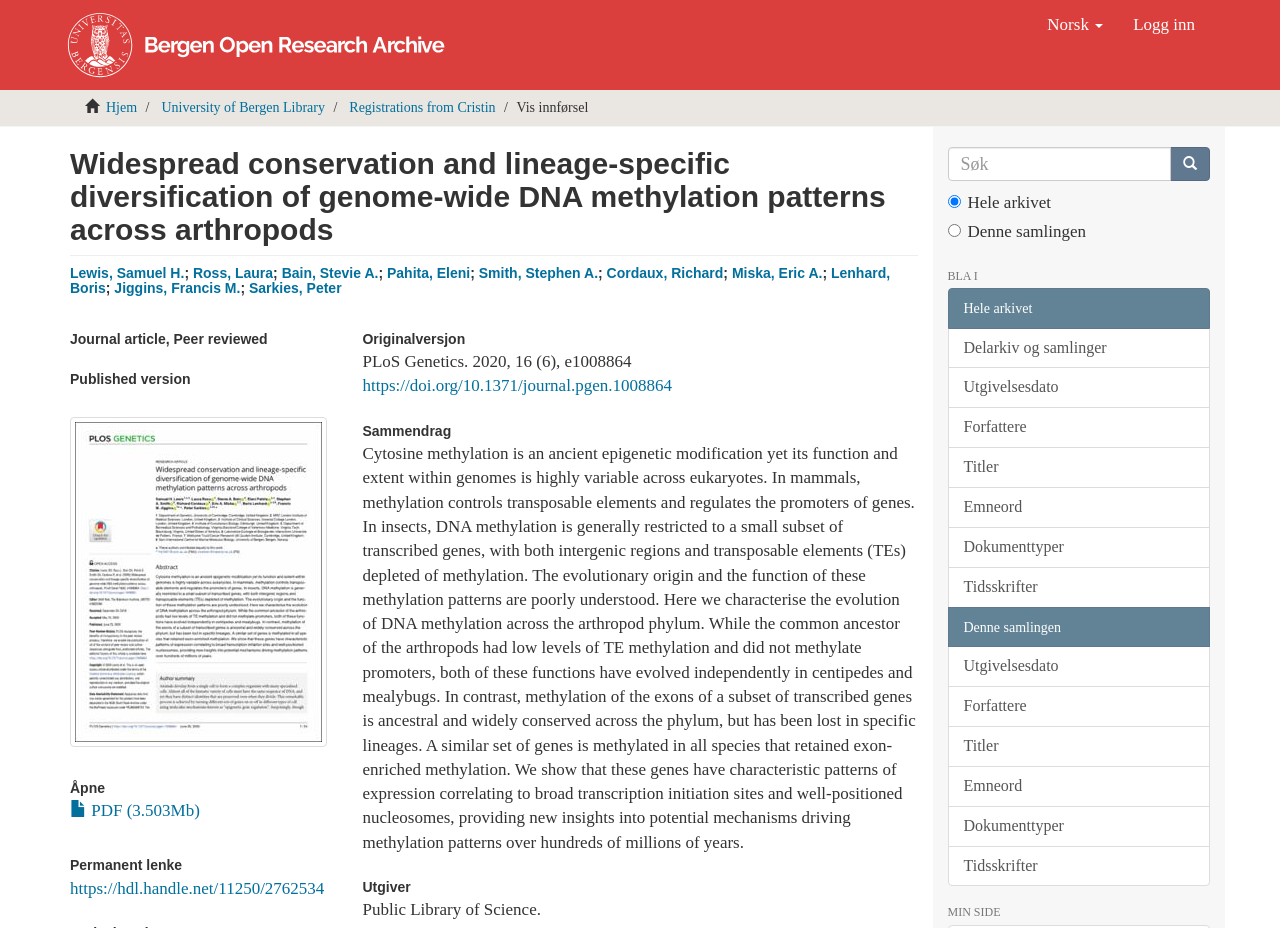Locate the coordinates of the bounding box for the clickable region that fulfills this instruction: "Log in to the system".

[0.874, 0.0, 0.945, 0.054]